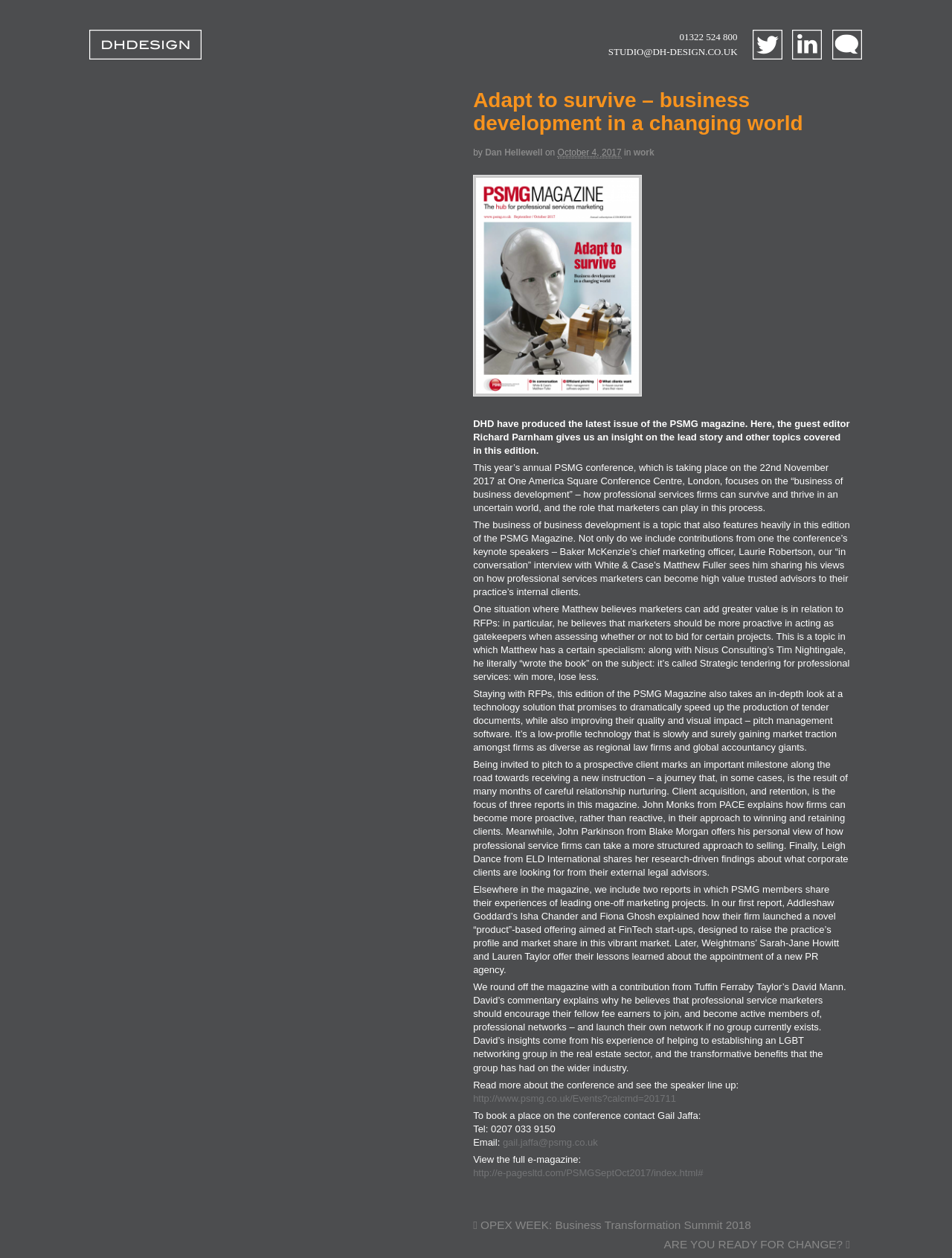Summarize the webpage with a detailed and informative caption.

The webpage is about business development in a changing world, specifically focusing on the professional services industry. At the top, there is a logo of "DH DESIGN" with a link to the company's website. Below the logo, there are three social media links with icons.

On the left side of the page, there is a contact information section with a phone number and an email address. Next to it, there is an article section that takes up most of the page. The article has a heading "Adapt to survive – business development in a changing world" and is written by Dan Hellewell. The article discusses the importance of business development in the professional services industry and how marketers can play a crucial role in it.

The article is divided into several sections, each discussing a different aspect of business development. There are sections about the annual PSMG conference, the role of marketers in business development, and the importance of RFPs. There are also sections about client acquisition and retention, marketing projects, and the benefits of professional networks.

At the bottom of the article, there are links to read more about the conference and to book a place. There is also a link to view the full e-magazine. On the right side of the page, there are two promotional links, one for OPEX WEEK: Business Transformation Summit 2018 and another for a change management event.

Overall, the webpage is a informative article about business development in the professional services industry, with a focus on the role of marketers and the importance of adapting to change.